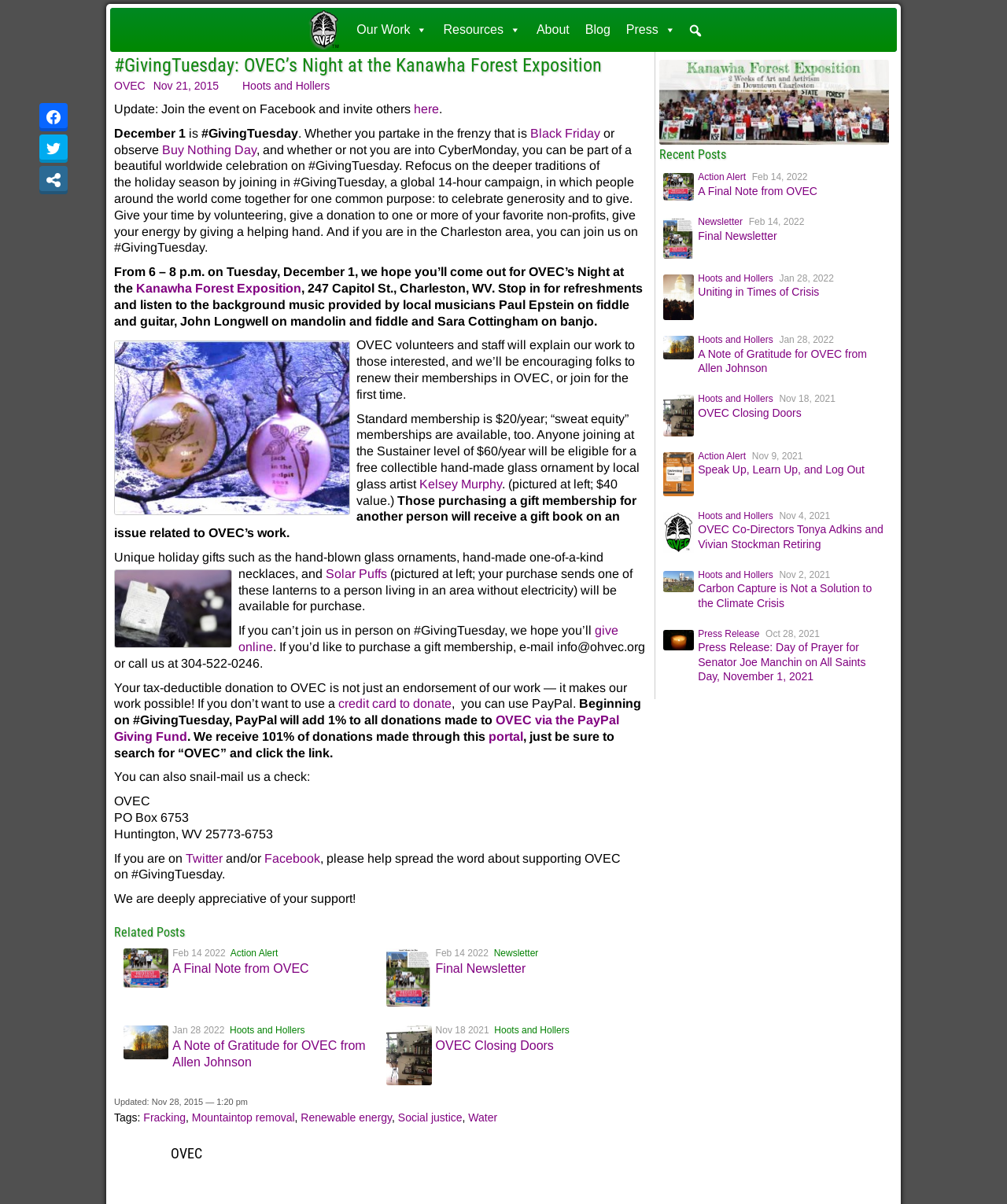What is the location of the event?
Please answer the question with a detailed response using the information from the screenshot.

I found this answer by reading the text, which mentions 'Kanawha Forest Exposition, 247 Capitol St., Charleston, WV' as the location of the event.